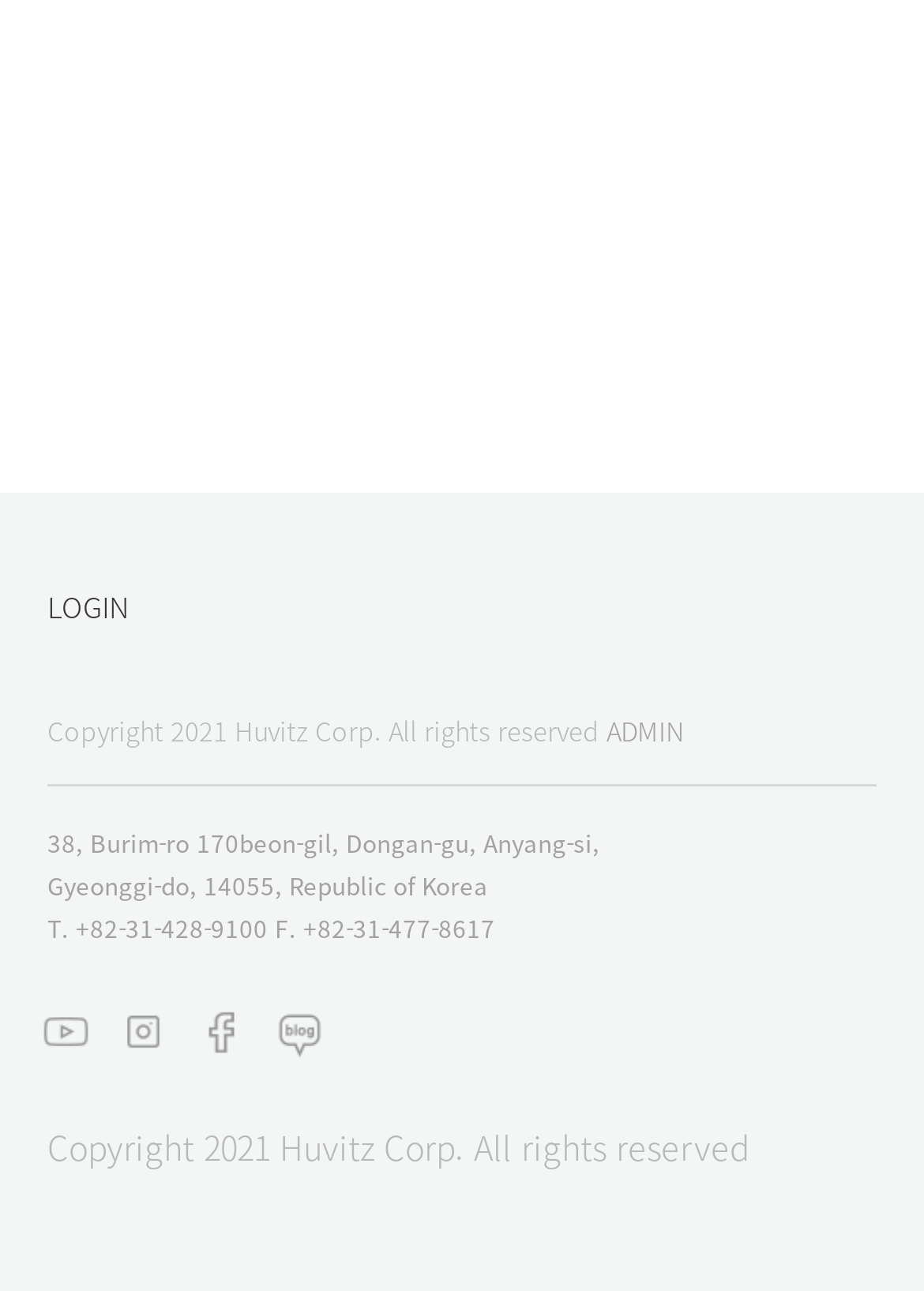Given the element description T. +82-31-428-9100, identify the bounding box coordinates for the UI element on the webpage screenshot. The format should be (top-left x, top-left y, bottom-right x, bottom-right y), with values between 0 and 1.

[0.051, 0.705, 0.29, 0.733]